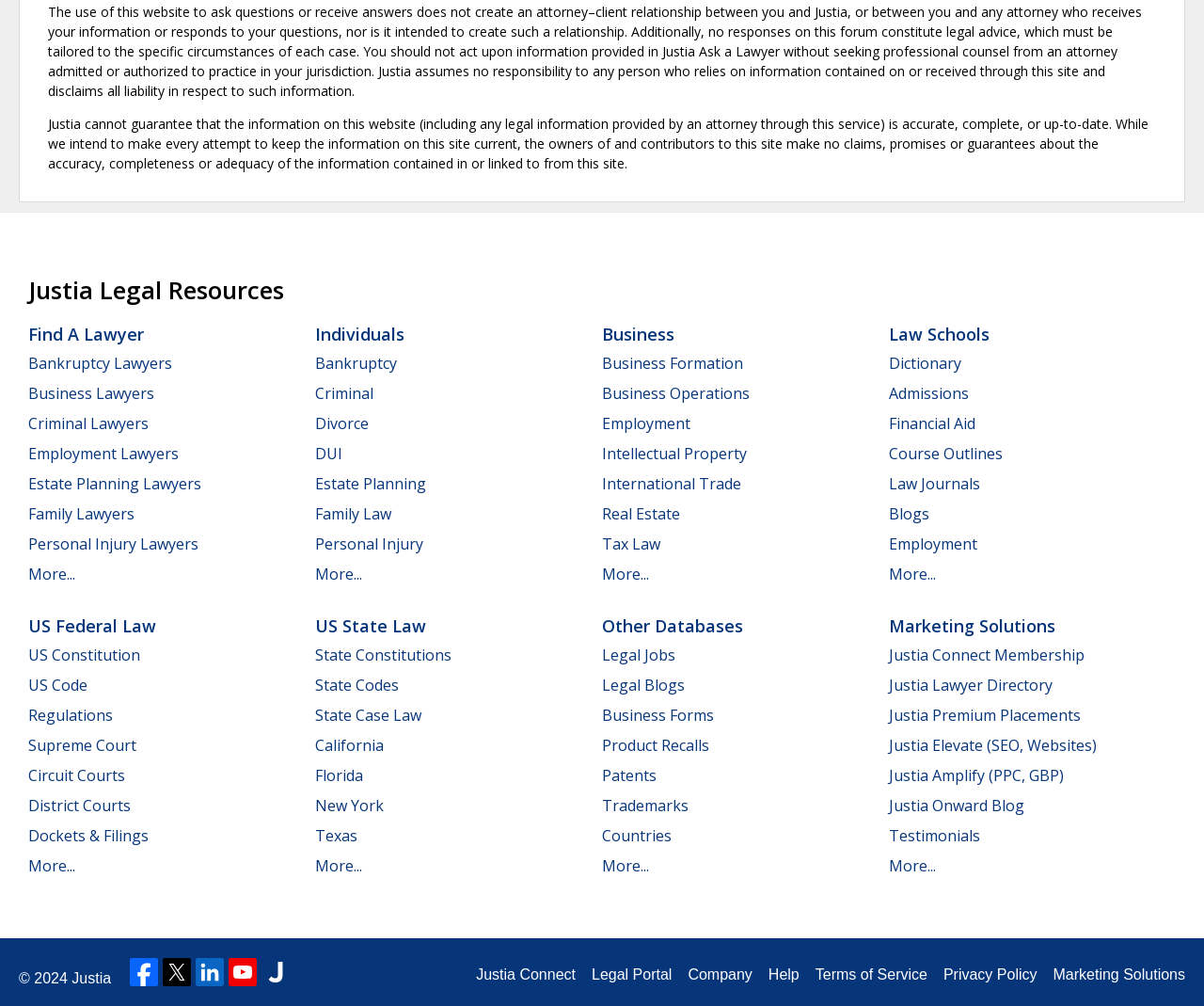Can you identify the bounding box coordinates of the clickable region needed to carry out this instruction: 'Click on Bankruptcy Lawyers'? The coordinates should be four float numbers within the range of 0 to 1, stated as [left, top, right, bottom].

[0.023, 0.351, 0.143, 0.371]